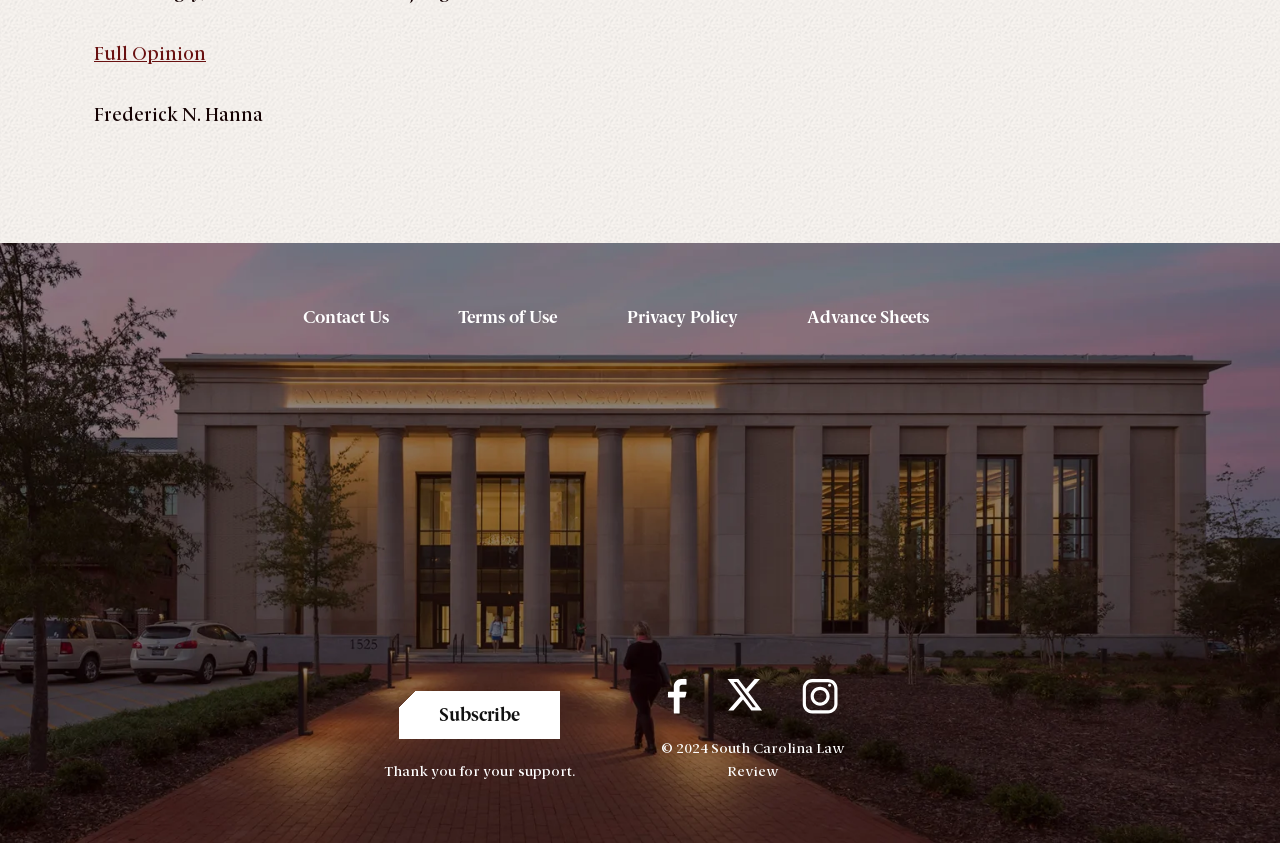Pinpoint the bounding box coordinates of the clickable element needed to complete the instruction: "Visit S.C. Law Review on Facebook". The coordinates should be provided as four float numbers between 0 and 1: [left, top, right, bottom].

[0.521, 0.798, 0.536, 0.855]